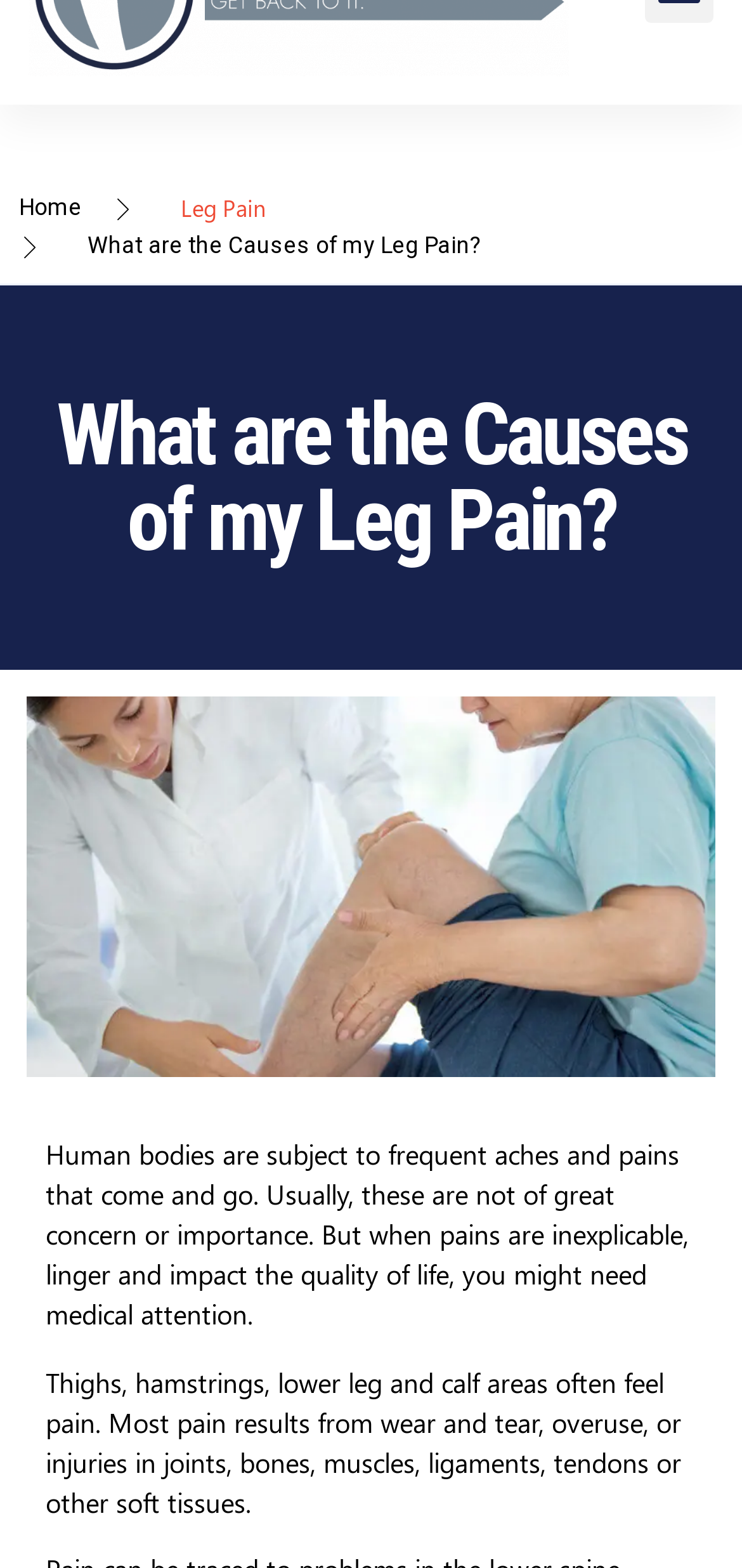Is leg pain always a cause for concern?
Could you answer the question in a detailed manner, providing as much information as possible?

The webpage implies that not all leg pain is a cause for concern, as it mentions that 'Human bodies are subject to frequent aches and pains that come and go. Usually, these are not of great concern or importance.' However, it also suggests that if the pain is inexplicable, lingers, and impacts the quality of life, medical attention may be necessary.